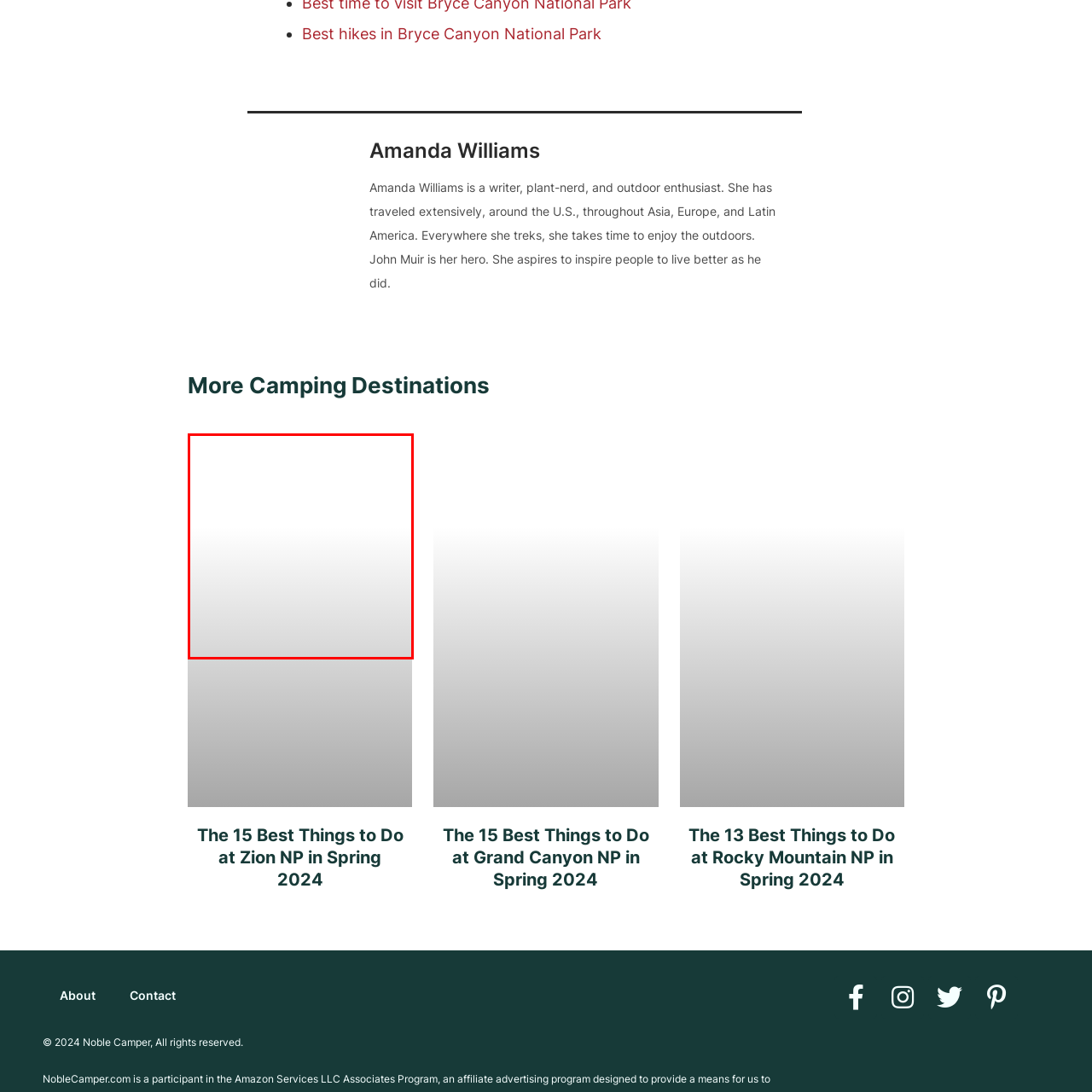Study the part of the image enclosed in the turquoise frame and answer the following question with detailed information derived from the image: 
What type of enthusiasts will enjoy Zion National Park?

The caption suggests that Zion National Park offers an array of outdoor adventures, implying that nature enthusiasts will enjoy the park. This is because the park provides opportunities for outdoor activities and appreciating natural beauty.